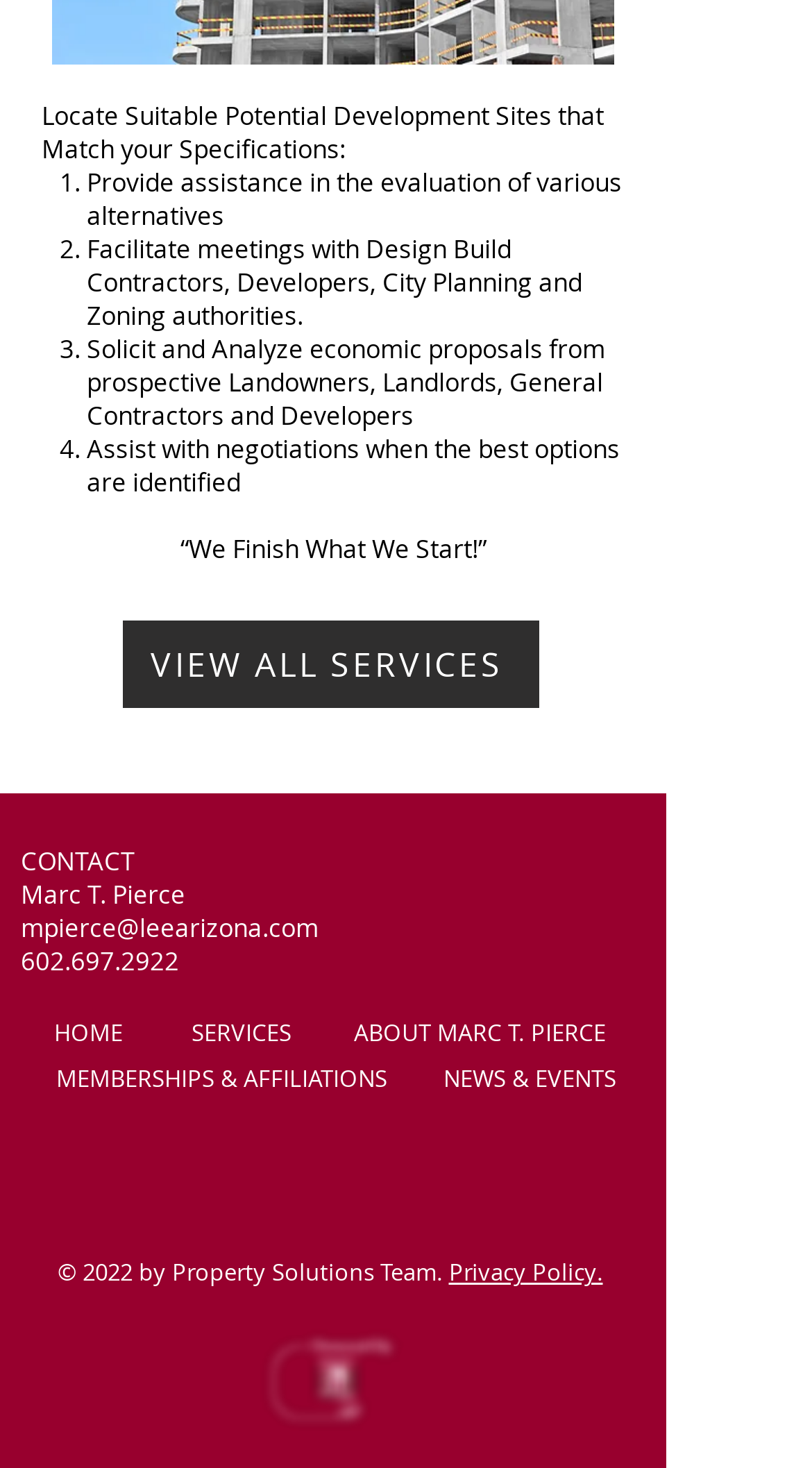Identify the coordinates of the bounding box for the element described below: "ABOUT MARC T. PIERCE". Return the coordinates as four float numbers between 0 and 1: [left, top, right, bottom].

[0.436, 0.693, 0.746, 0.714]